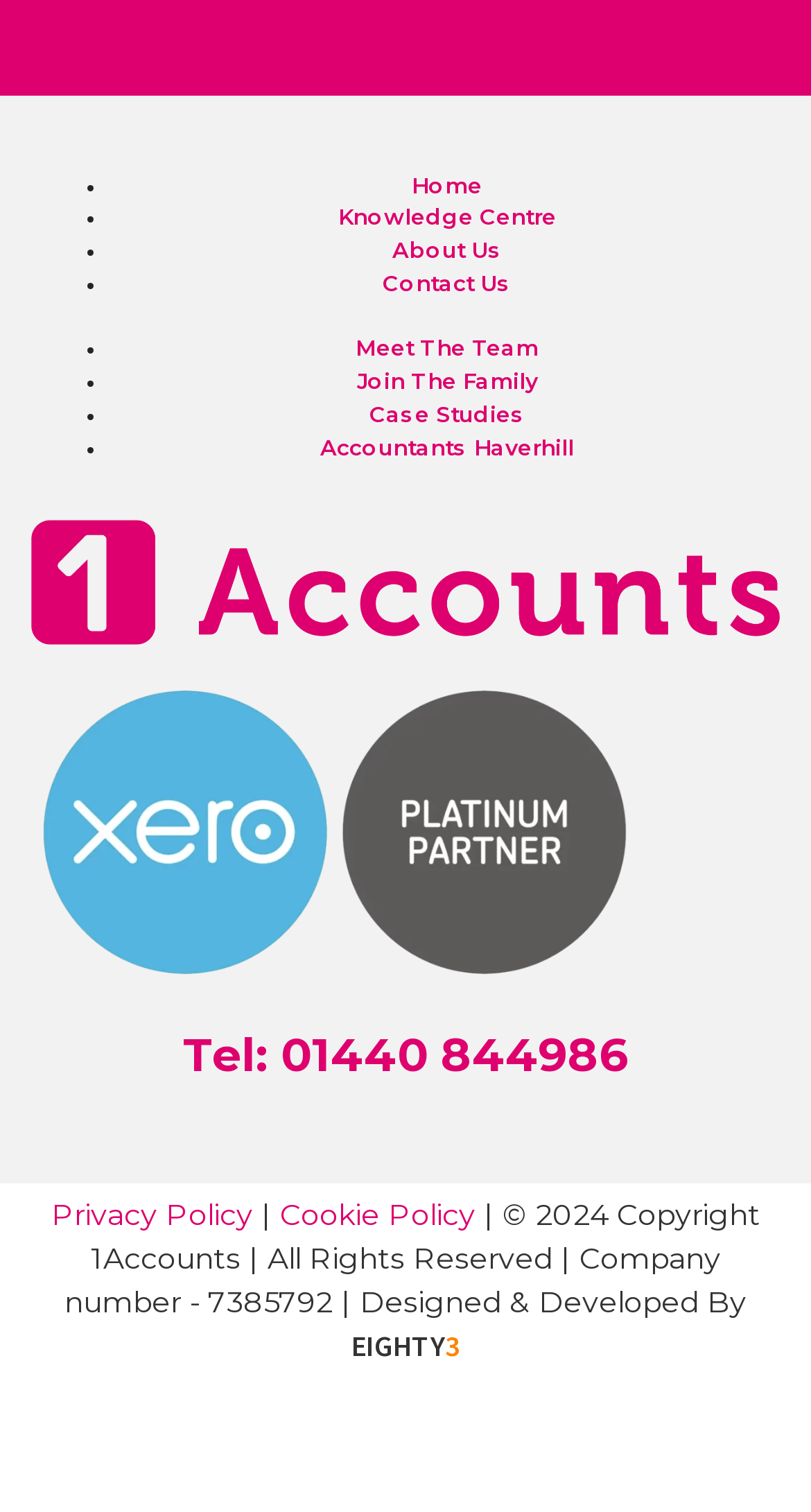What is the company number mentioned on the webpage?
Using the information from the image, answer the question thoroughly.

I found the company number 'Company number - 7385792' displayed on the webpage, which is located at the bottom of the page.